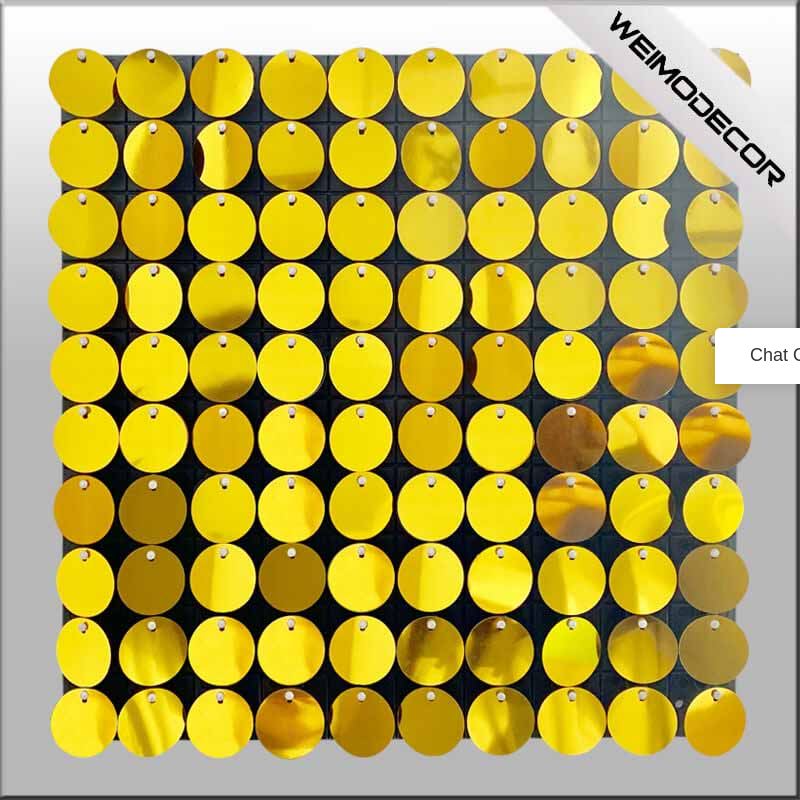Answer succinctly with a single word or phrase:
What certification has the product received?

ISO9001